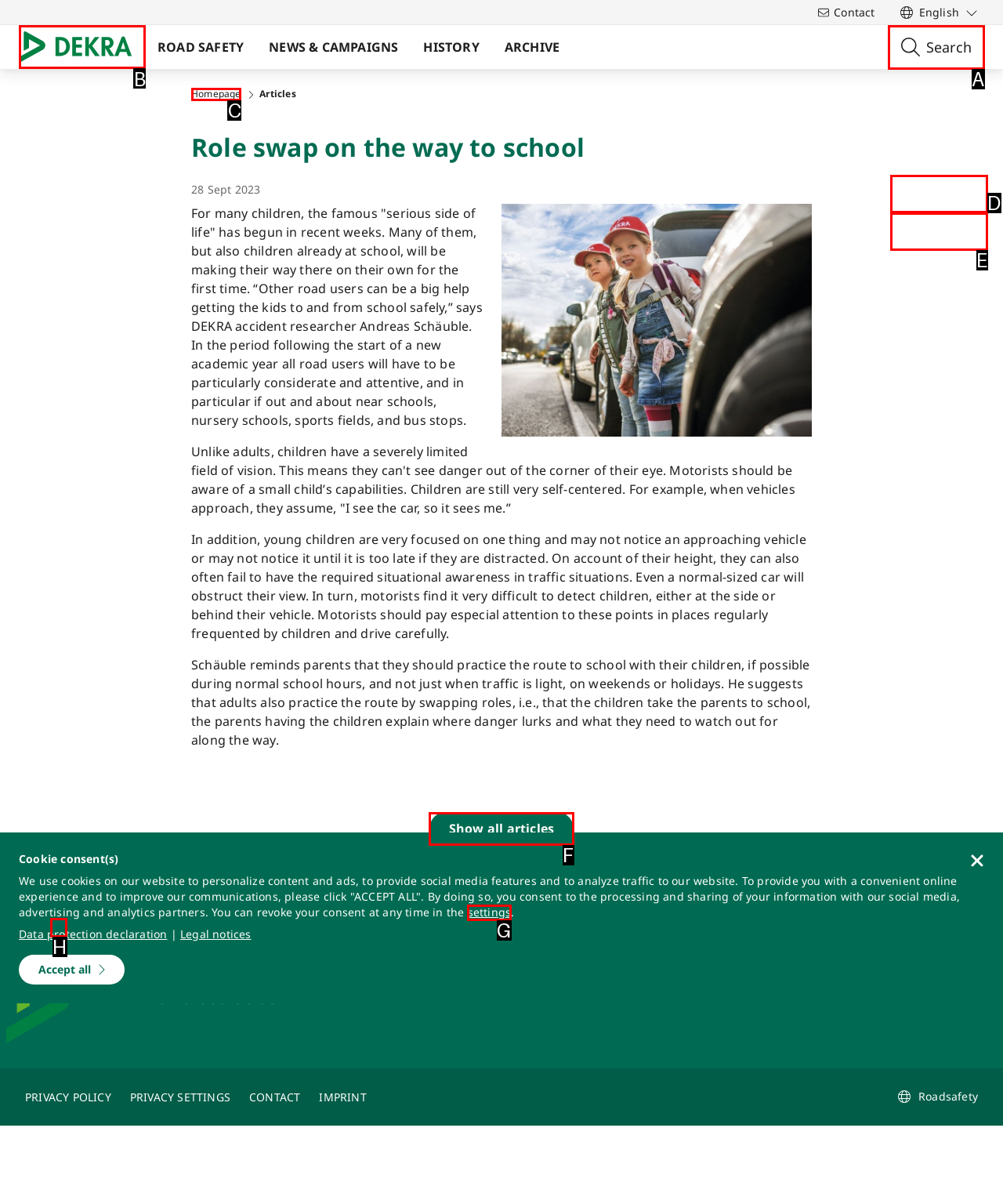Which lettered option should be clicked to achieve the task: Click the logo? Choose from the given choices.

B